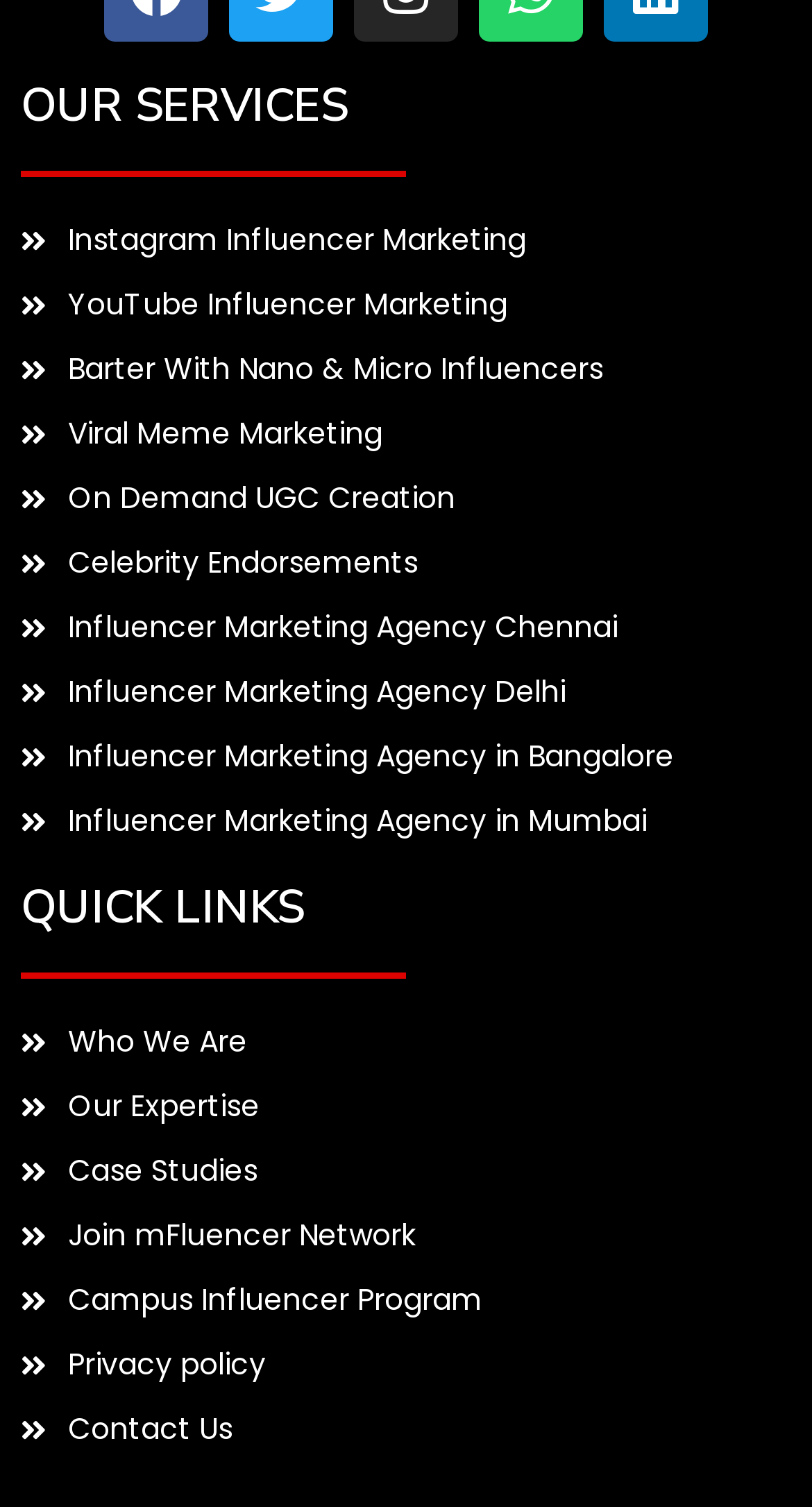How many links are listed under 'QUICK LINKS'?
Please respond to the question with a detailed and thorough explanation.

I found the heading 'QUICK LINKS' with ID 137. Under this heading, I counted the number of links listed, which are 'Who We Are', 'Our Expertise', 'Case Studies', 'Join mFluencer Network', 'Campus Influencer Program', 'Privacy policy', and 'Contact Us'. There are 7 links in total.